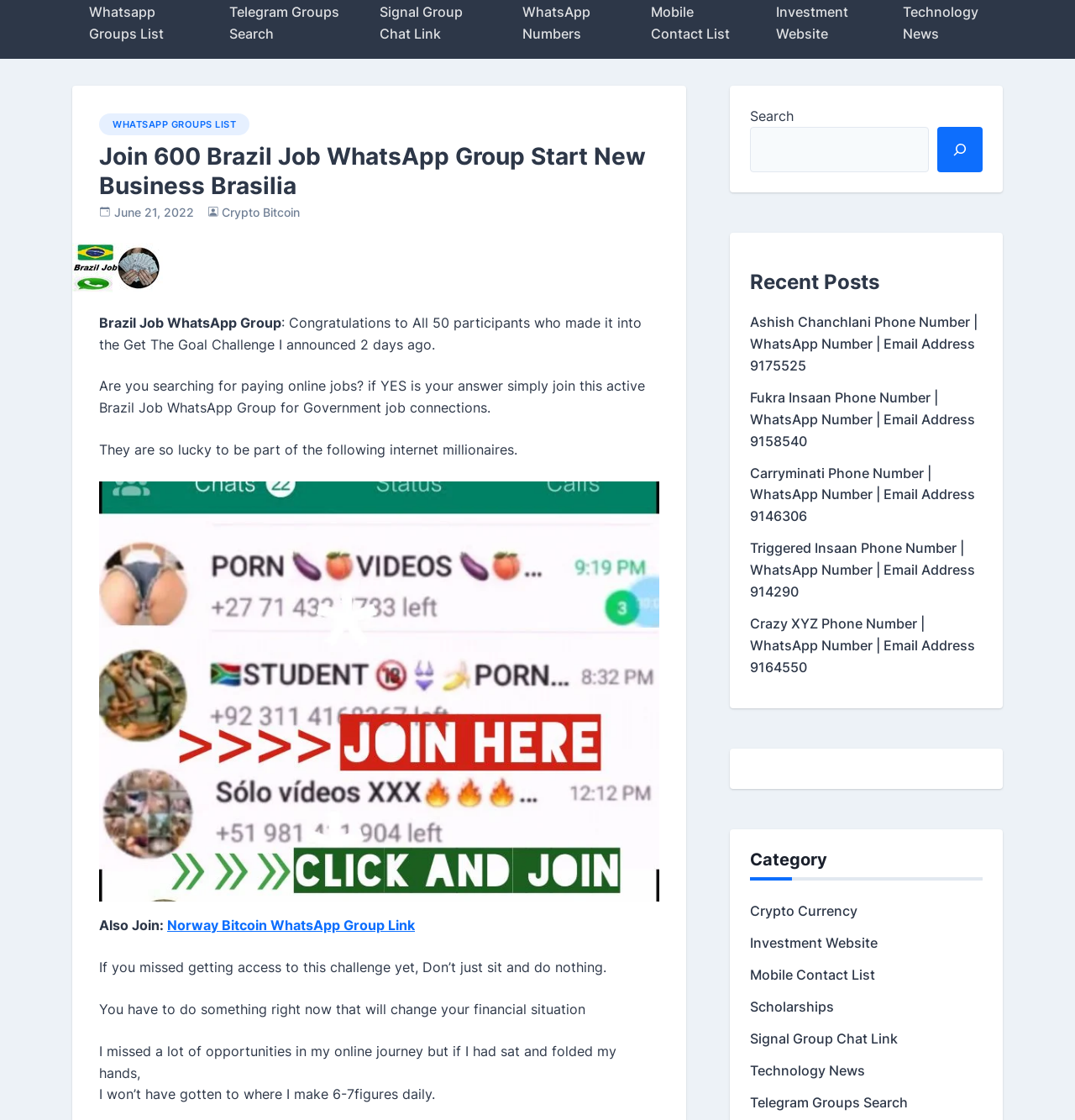Identify the bounding box for the element characterized by the following description: "Signal Group Chat Link".

[0.697, 0.92, 0.835, 0.935]